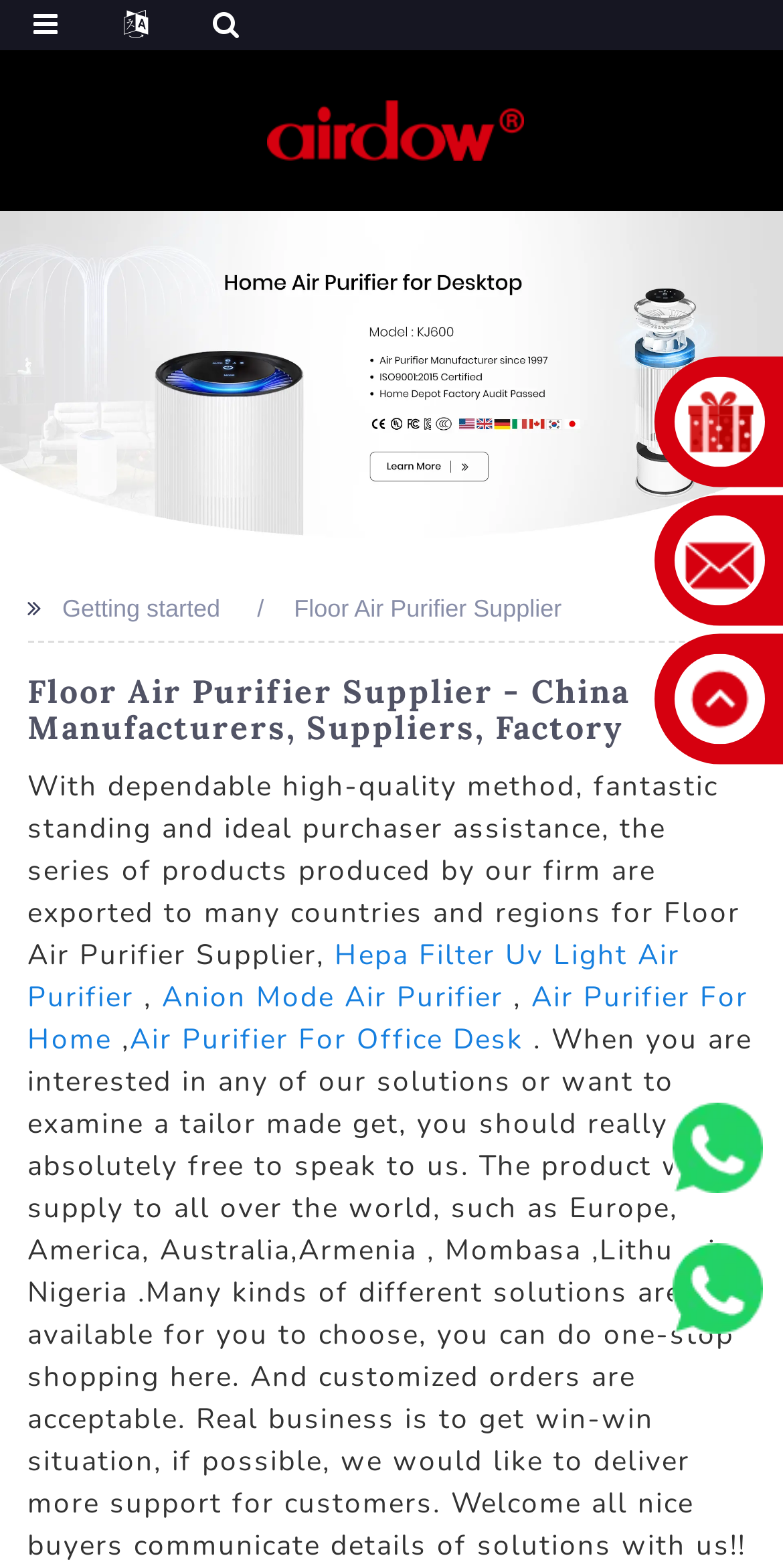Locate the bounding box coordinates of the region to be clicked to comply with the following instruction: "Click the logo". The coordinates must be four float numbers between 0 and 1, in the form [left, top, right, bottom].

[0.33, 0.071, 0.67, 0.092]